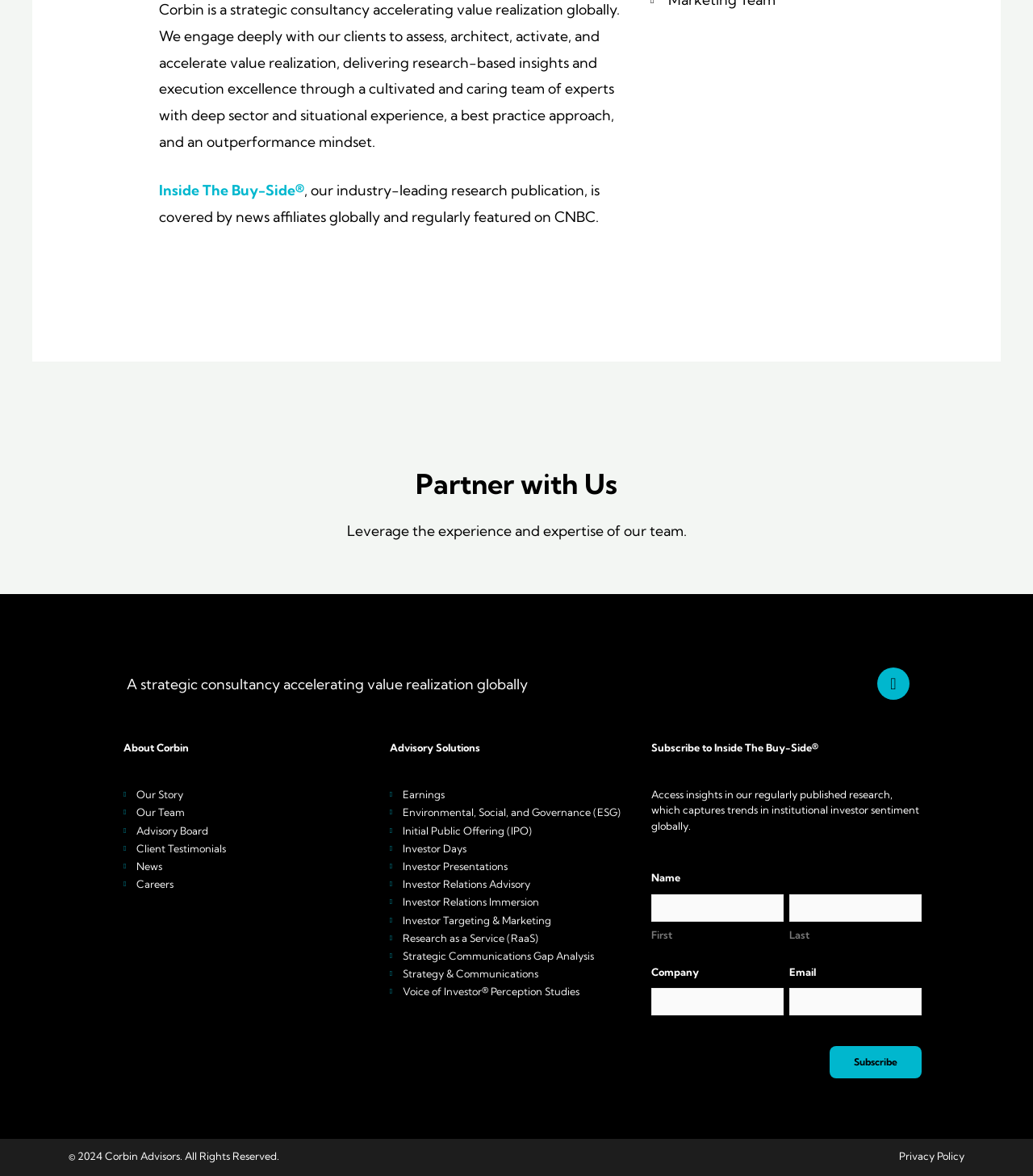Locate the coordinates of the bounding box for the clickable region that fulfills this instruction: "Enter your first name in the 'First' textbox".

[0.631, 0.76, 0.759, 0.784]